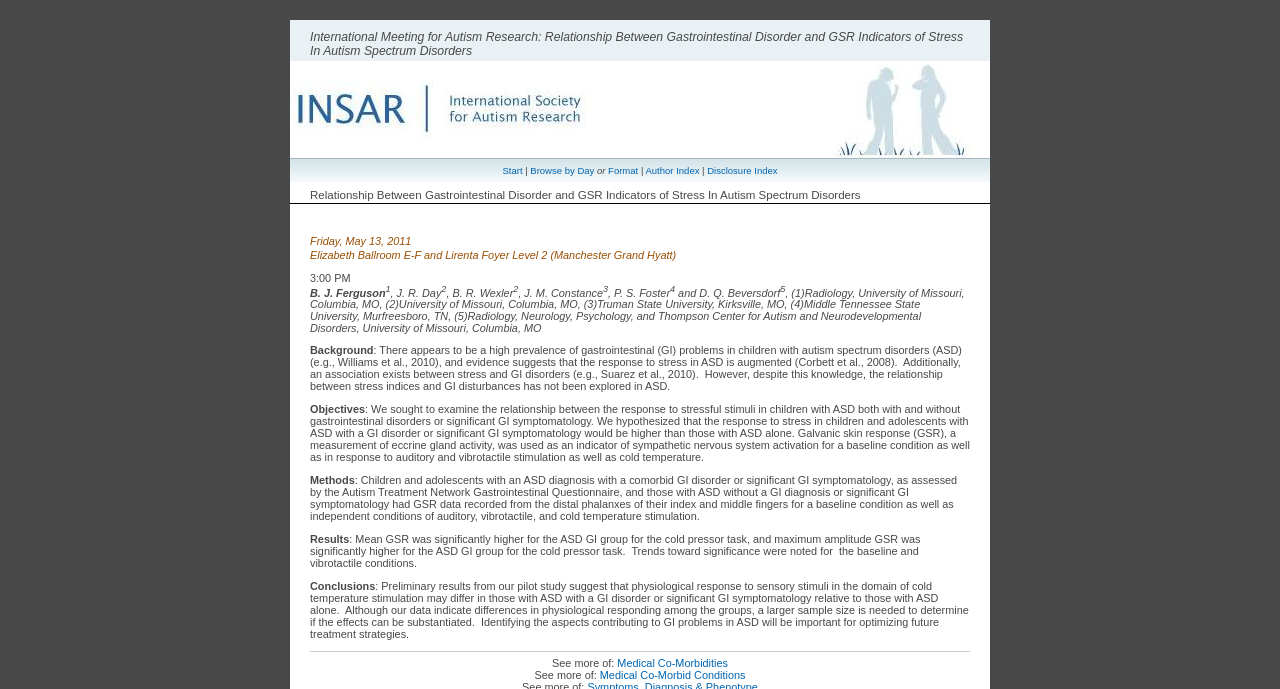Identify the bounding box coordinates for the region of the element that should be clicked to carry out the instruction: "Browse by Day". The bounding box coordinates should be four float numbers between 0 and 1, i.e., [left, top, right, bottom].

[0.414, 0.239, 0.464, 0.255]